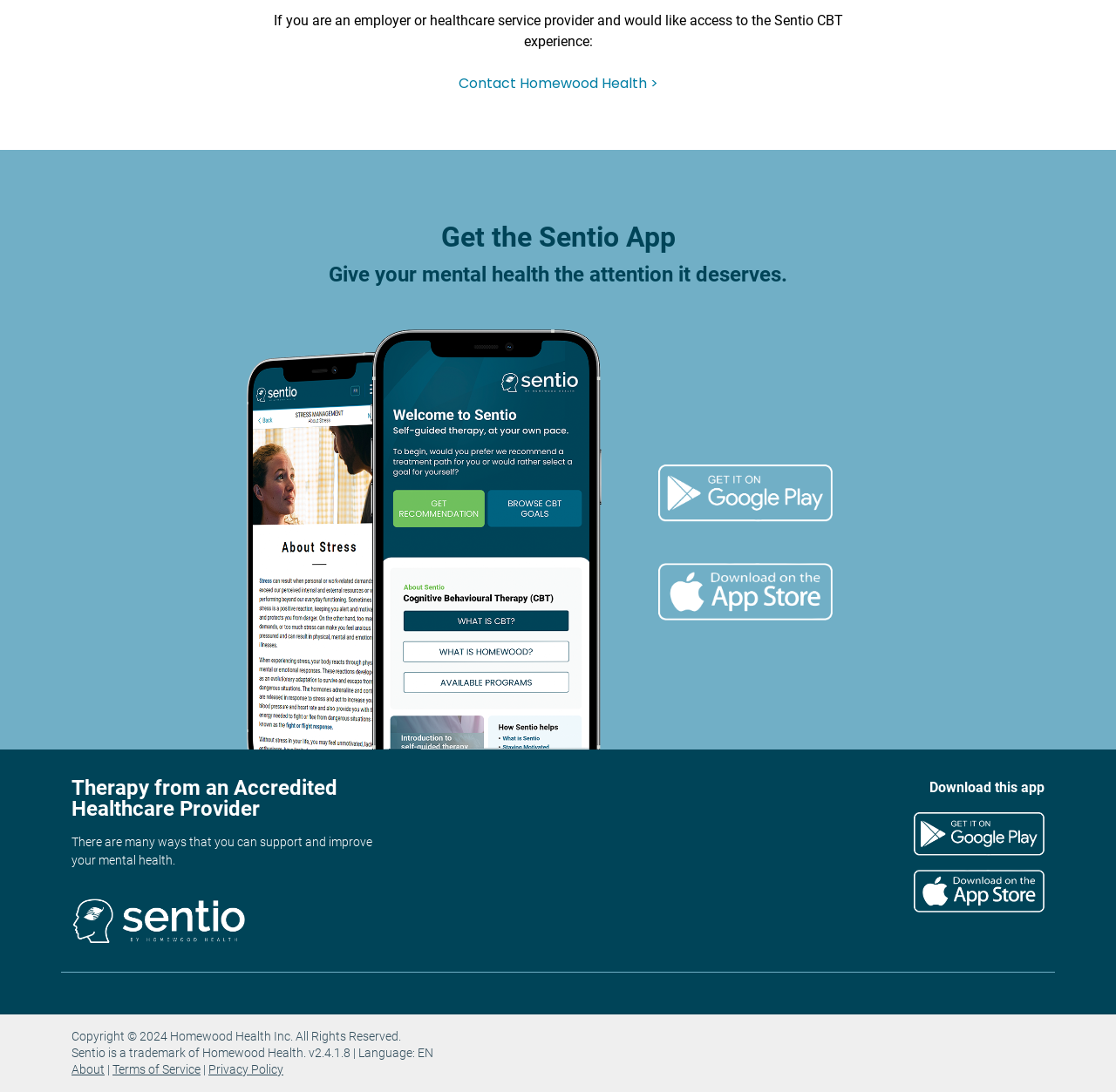Answer in one word or a short phrase: 
What is the purpose of the Sentio app?

Mental health